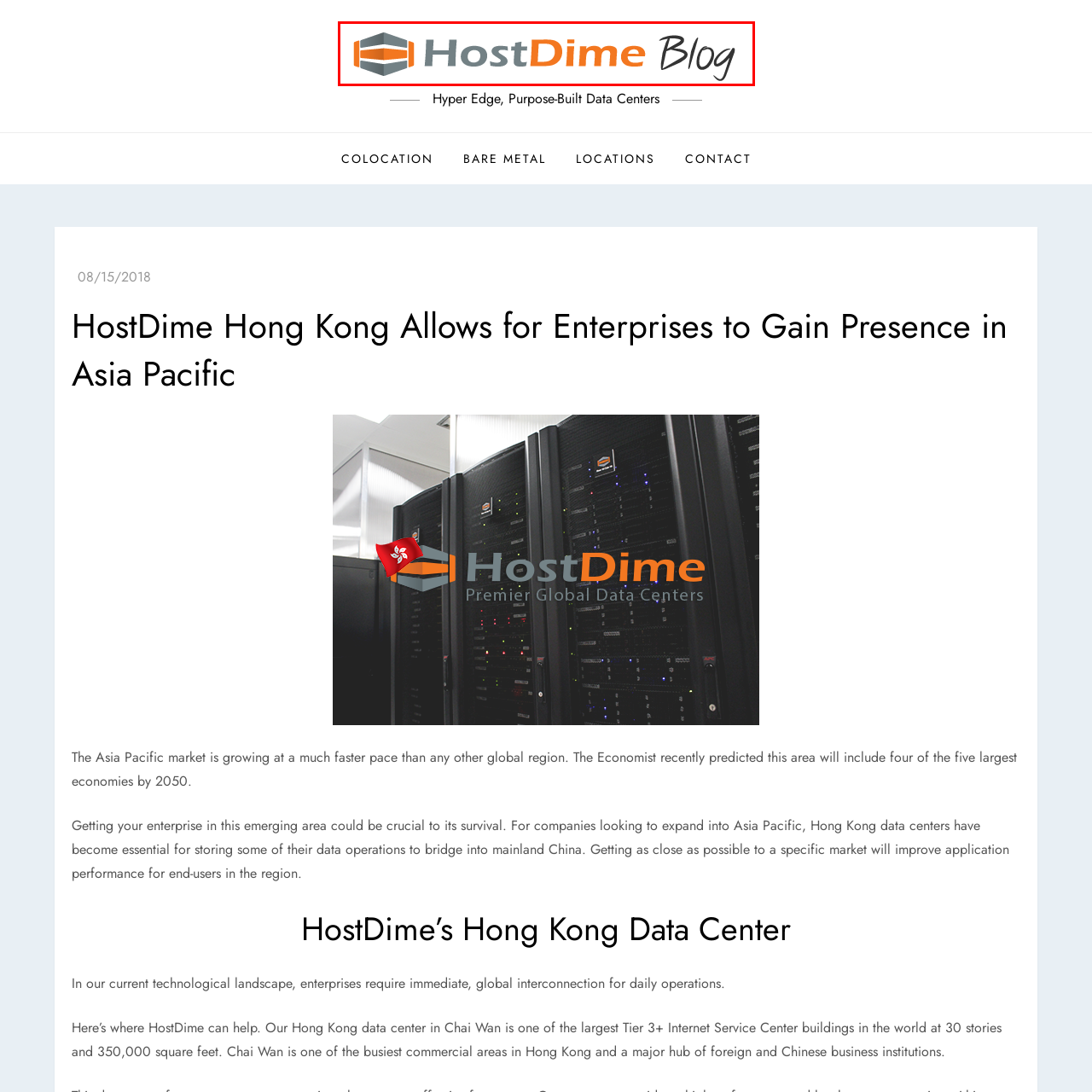What is the color of the typography?
Please analyze the segment of the image inside the red bounding box and respond with a single word or phrase.

Gray and orange